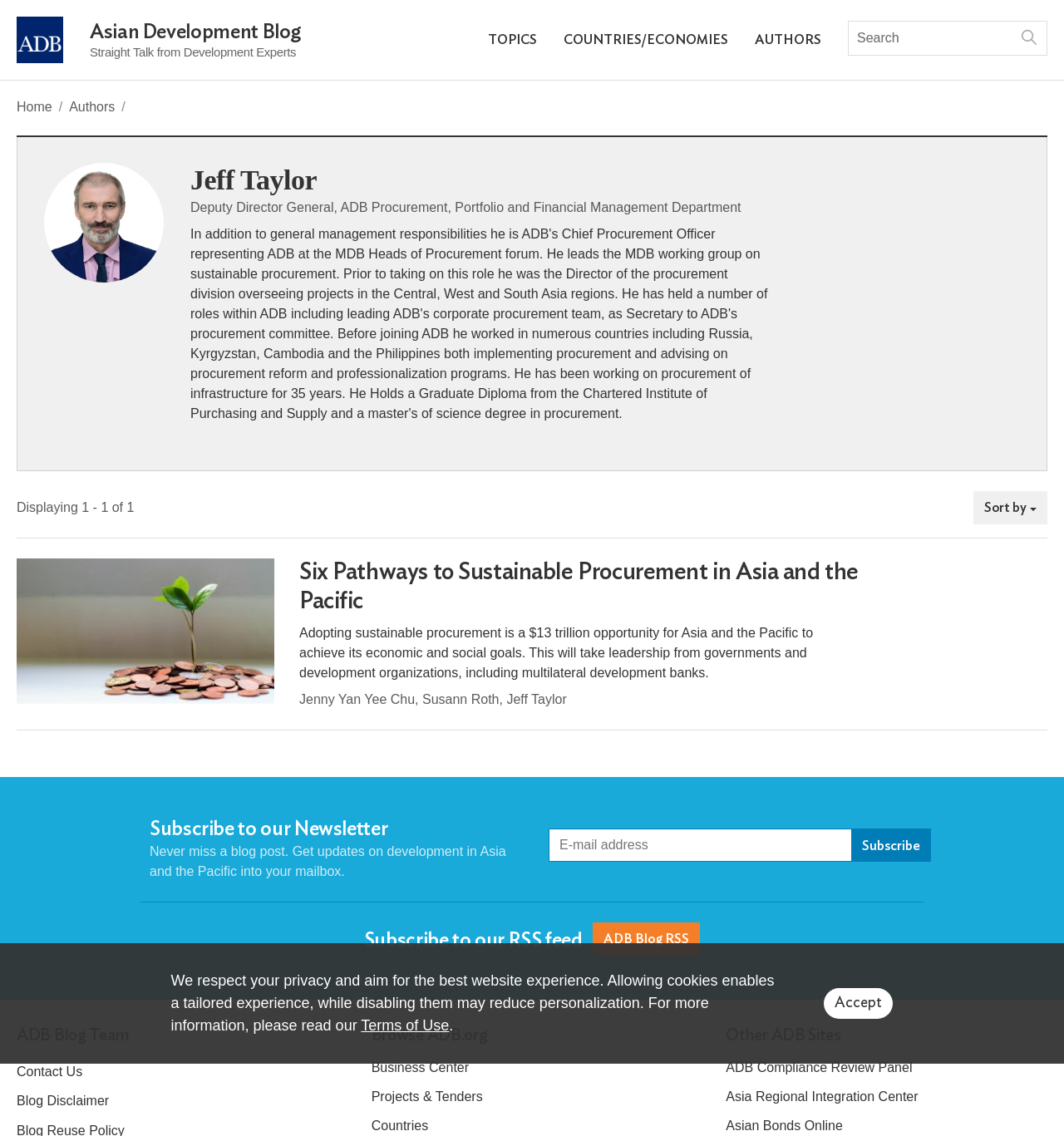Give a one-word or short phrase answer to the question: 
What is the topic of the blog post?

Sustainable procurement